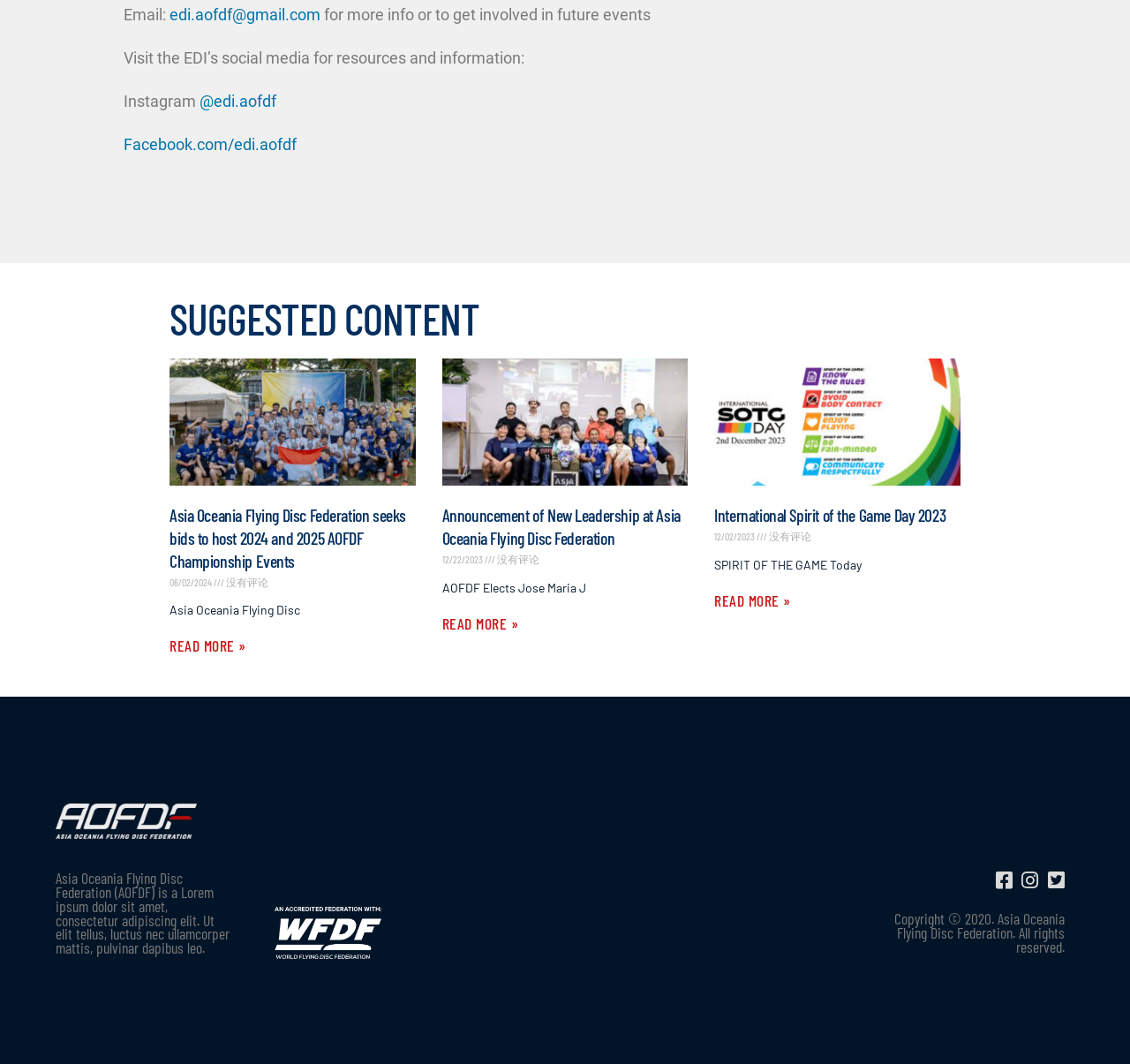How many articles are listed under 'SUGGESTED CONTENT'?
Using the details shown in the screenshot, provide a comprehensive answer to the question.

The webpage has a section labeled 'SUGGESTED CONTENT' which lists three articles. Each article has a heading, a link to read more, and some metadata such as the date and number of comments.